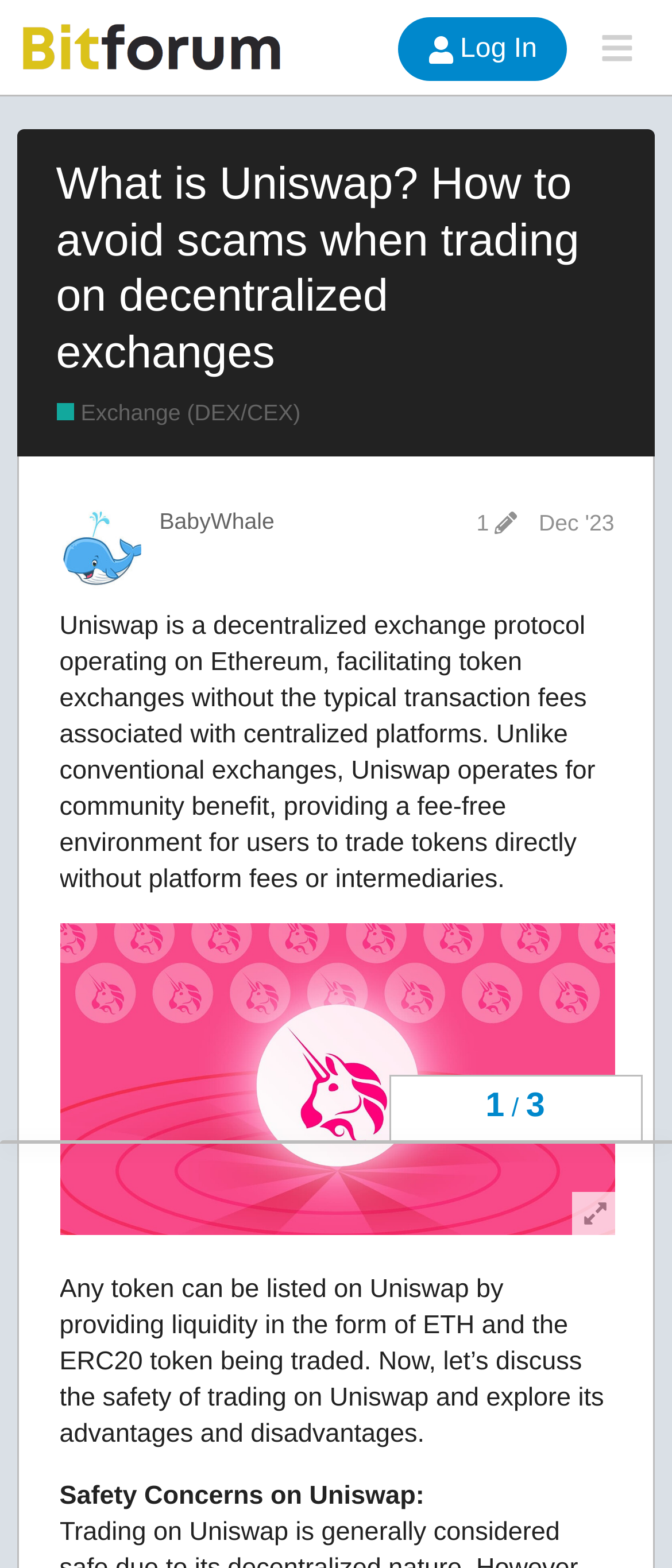Provide your answer in one word or a succinct phrase for the question: 
What is the name of the decentralized exchange protocol?

Uniswap